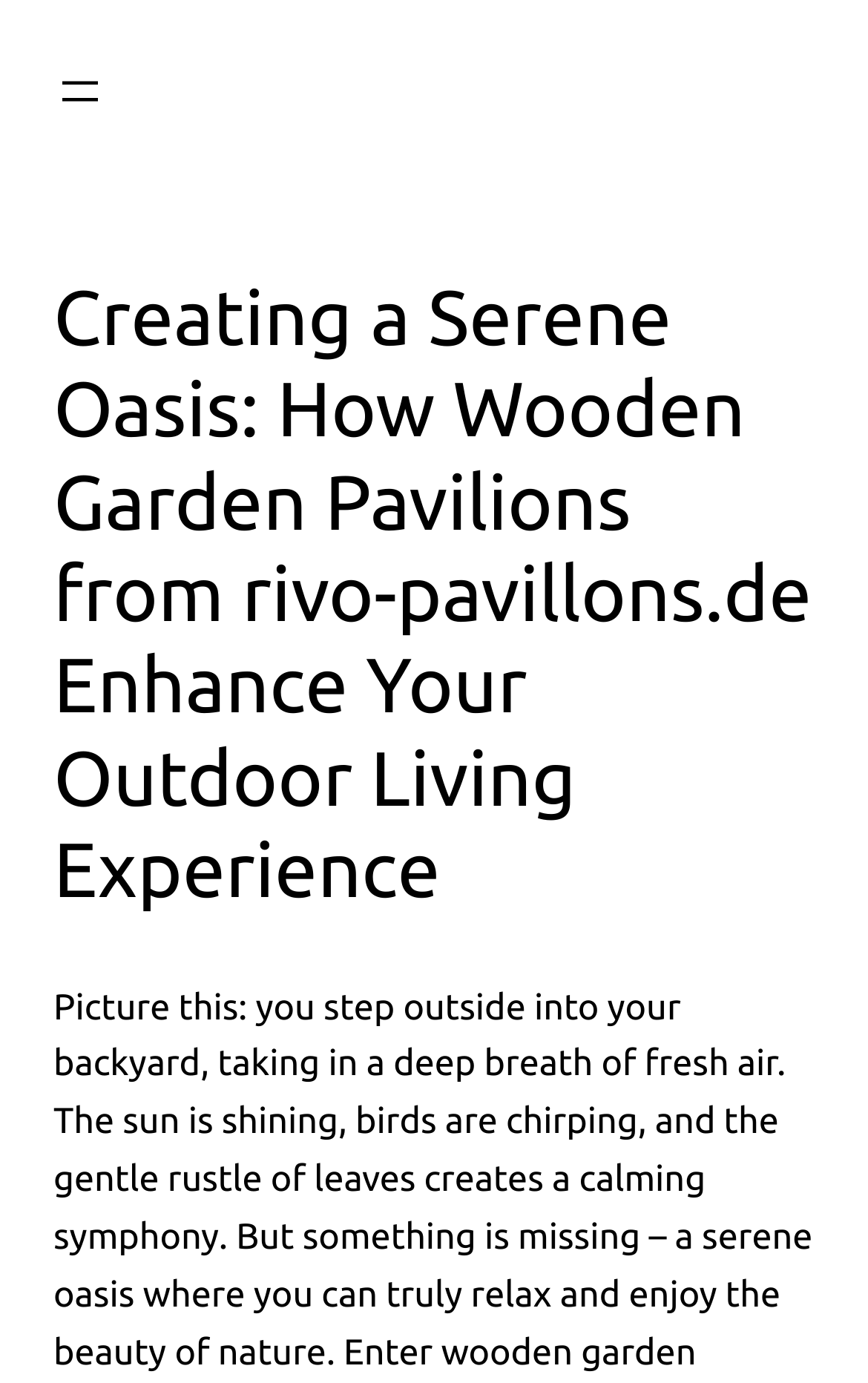Can you find the bounding box coordinates for the UI element given this description: "aria-label="Open menu""? Provide the coordinates as four float numbers between 0 and 1: [left, top, right, bottom].

[0.062, 0.046, 0.123, 0.085]